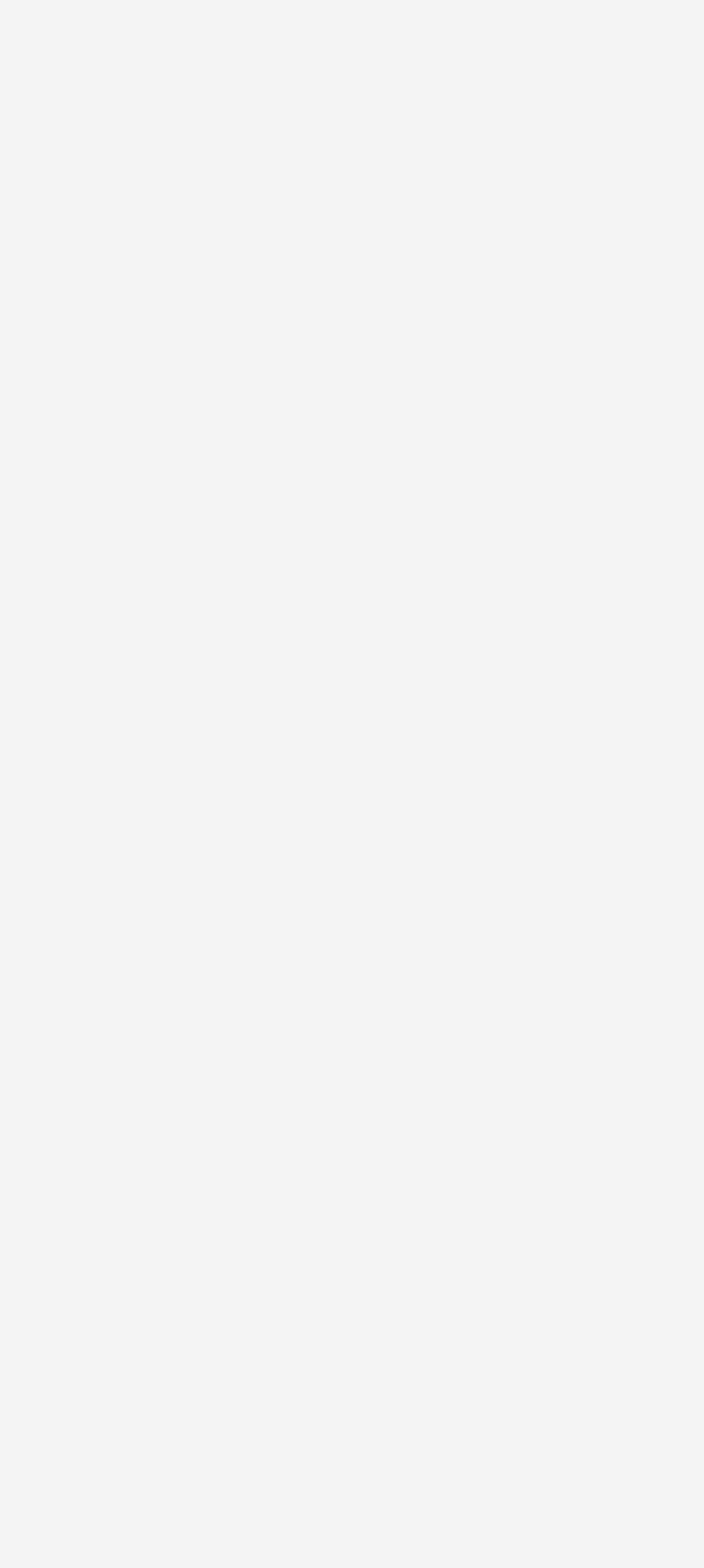Using the element description provided, determine the bounding box coordinates in the format (top-left x, top-left y, bottom-right x, bottom-right y). Ensure that all values are floating point numbers between 0 and 1. Element description: New Market player

[0.051, 0.065, 0.451, 0.094]